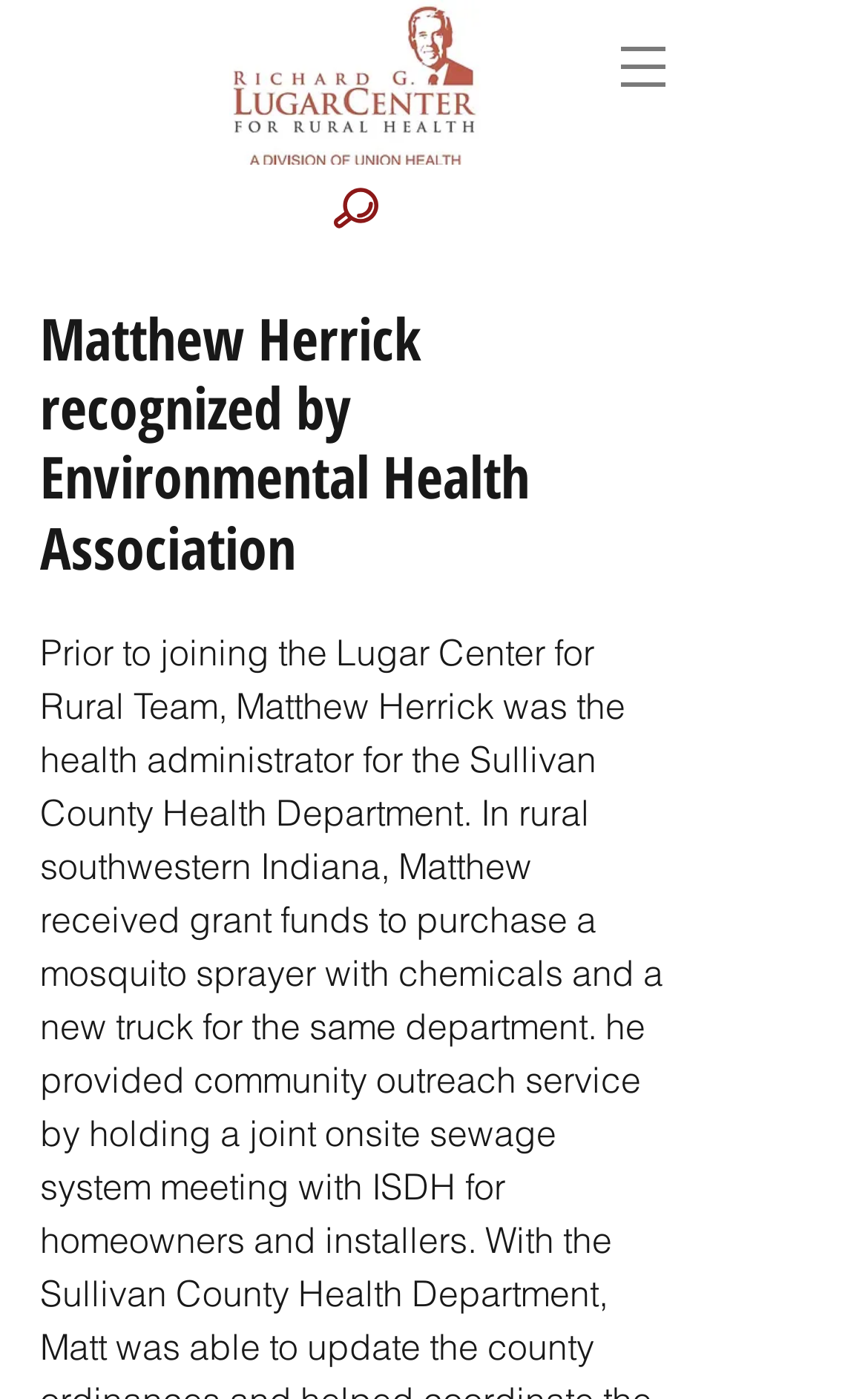How many images are on the webpage?
Provide an in-depth and detailed explanation in response to the question.

There are two images on the webpage, one is 'LC UHS Larger (003).JPG' and the other is an image with no description, but it is a part of the navigation 'Site'.